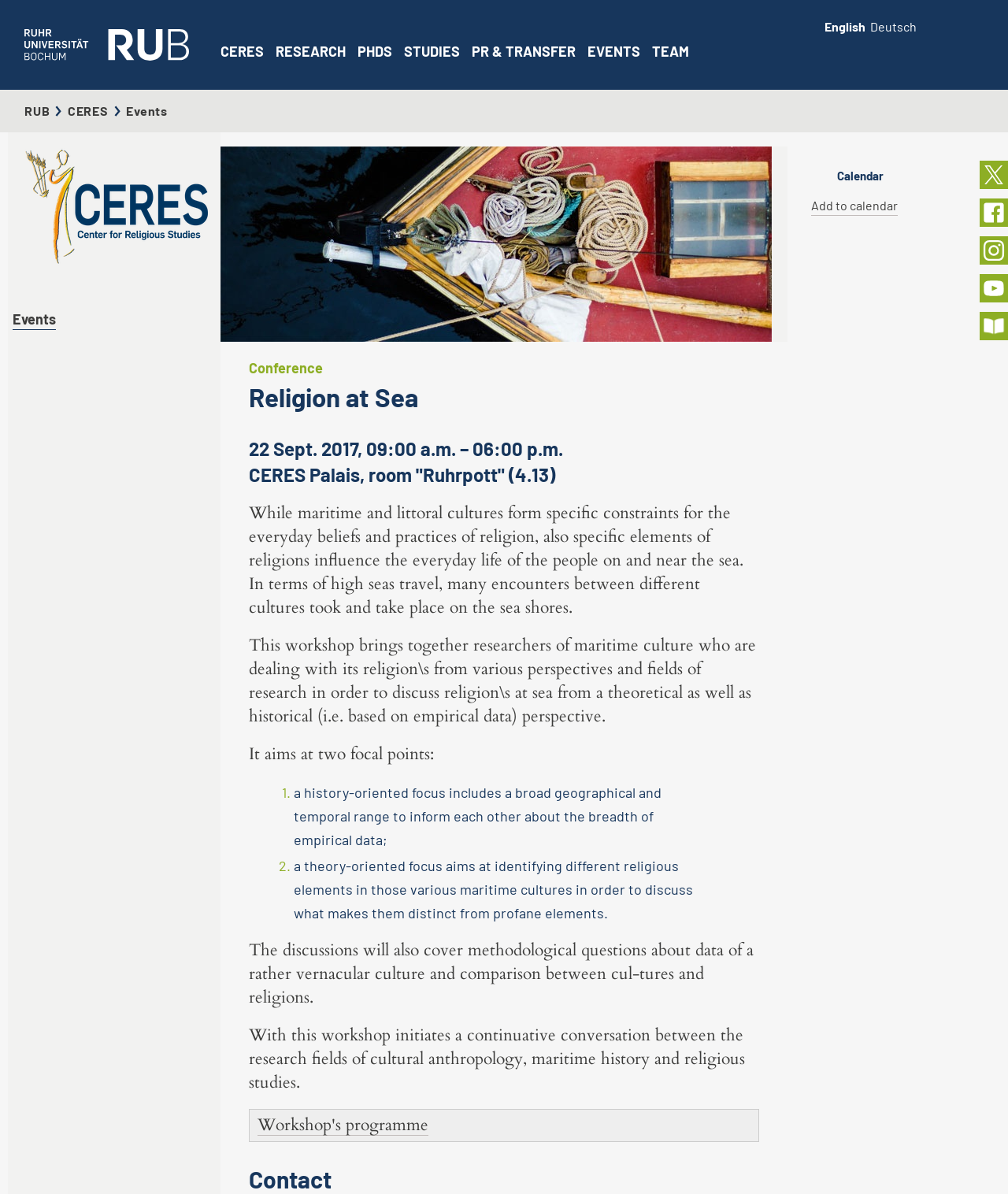Please identify the bounding box coordinates of the element's region that should be clicked to execute the following instruction: "Click the 'Workshop's programme' link". The bounding box coordinates must be four float numbers between 0 and 1, i.e., [left, top, right, bottom].

[0.255, 0.933, 0.425, 0.952]